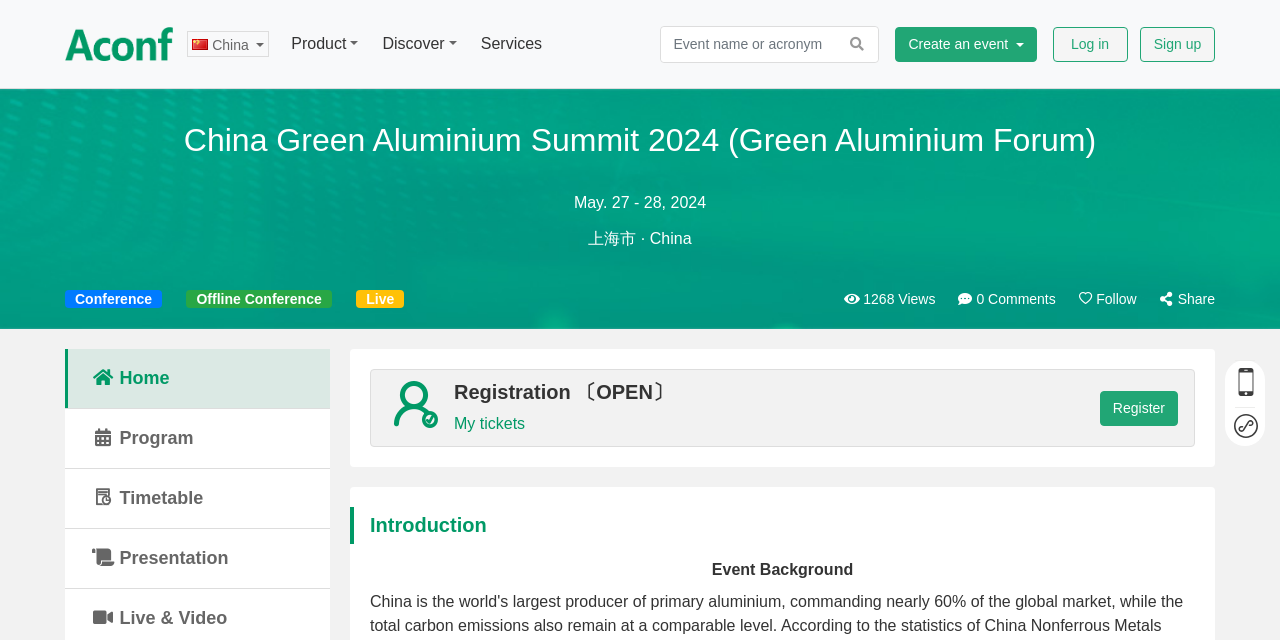What is the location of the conference?
Refer to the image and give a detailed answer to the query.

The location of the conference can be found in the StaticText element with the text '上海市 · China', which is located below the event date.